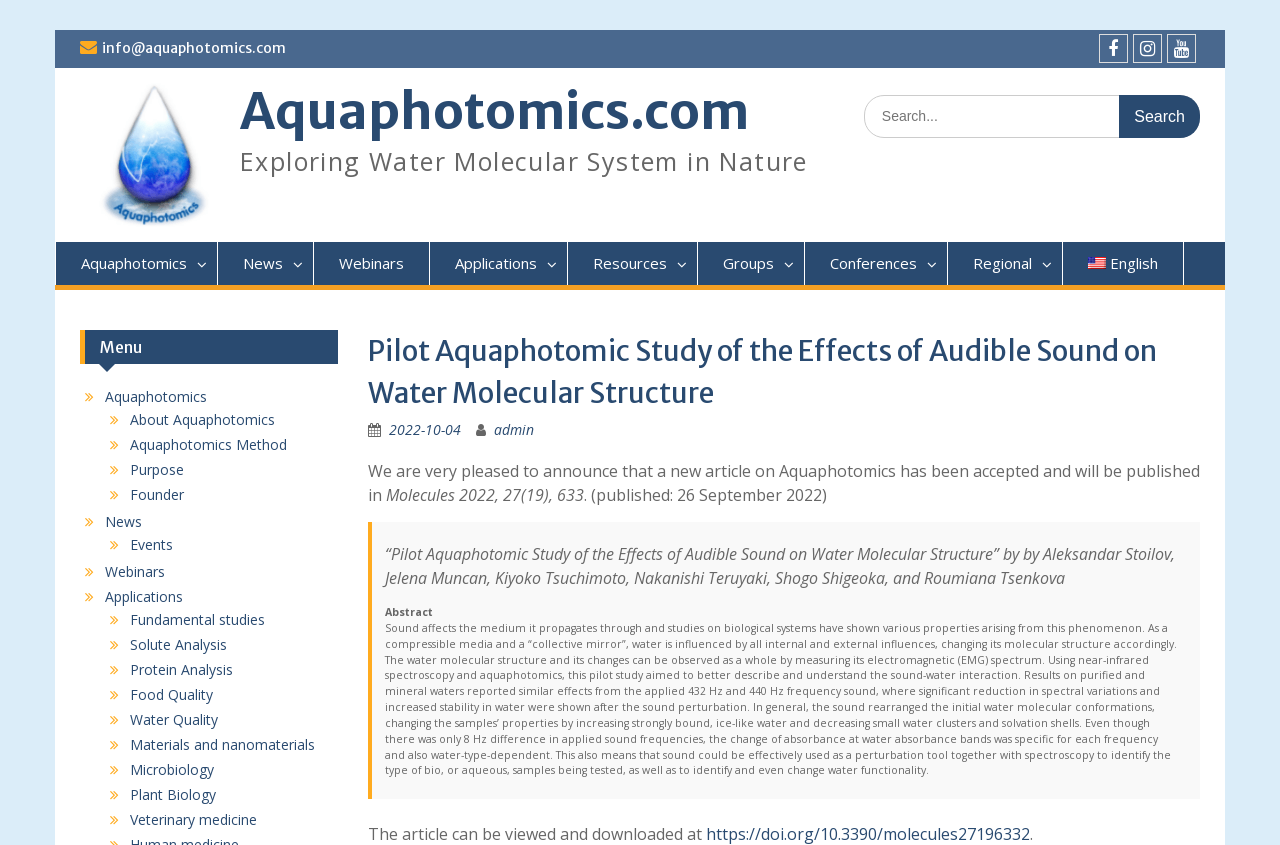Please give the bounding box coordinates of the area that should be clicked to fulfill the following instruction: "Read the article about pilot aquaphotomic study". The coordinates should be in the format of four float numbers from 0 to 1, i.e., [left, top, right, bottom].

[0.287, 0.39, 0.938, 0.489]